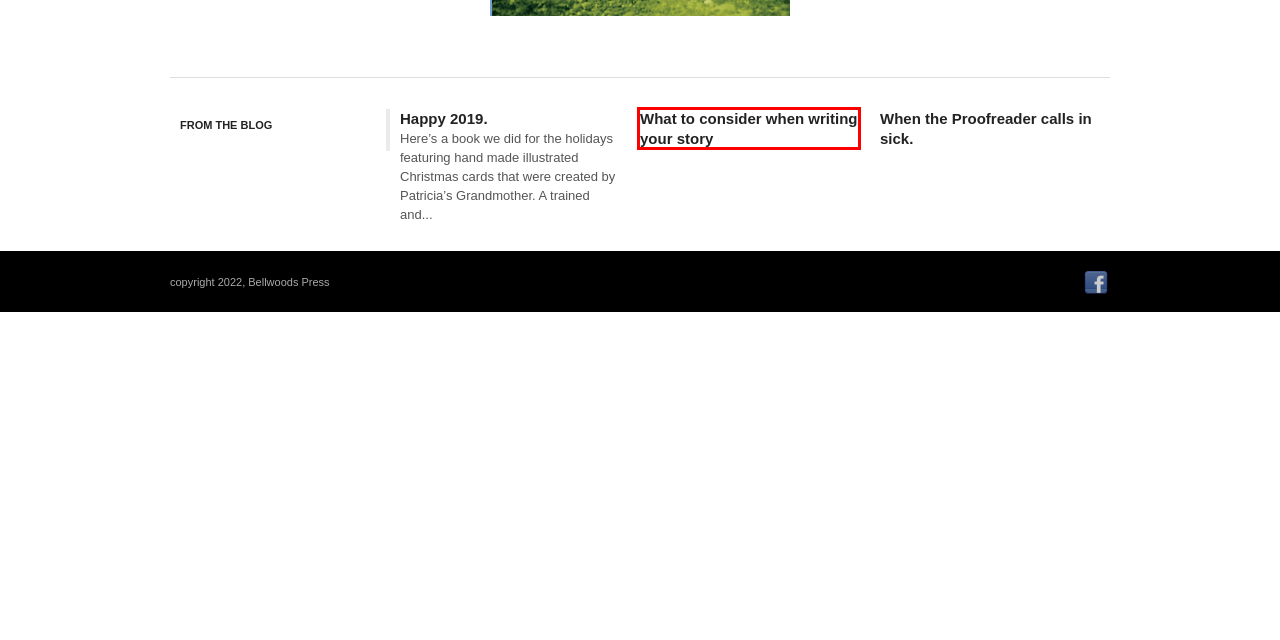Examine the screenshot of a webpage with a red bounding box around a specific UI element. Identify which webpage description best matches the new webpage that appears after clicking the element in the red bounding box. Here are the candidates:
A. What to consider when writing your story | bellwoodspress.com
B. Happy 2019. | bellwoodspress.com
C. When the Proofreader calls in sick. | bellwoodspress.com
D. Commemorative Books, Memoirs | Patricia Pearson
E. Bellwoods Press | A Patricia Pearson, Ambrose Pottie Collaboration | bellwoodspress.com
F. Family Histories, Memoirs, Gifts, Custom Books Bellwoods Press
G. why us? | bellwoodspress.com
H. contact | bellwoodspress.com

A